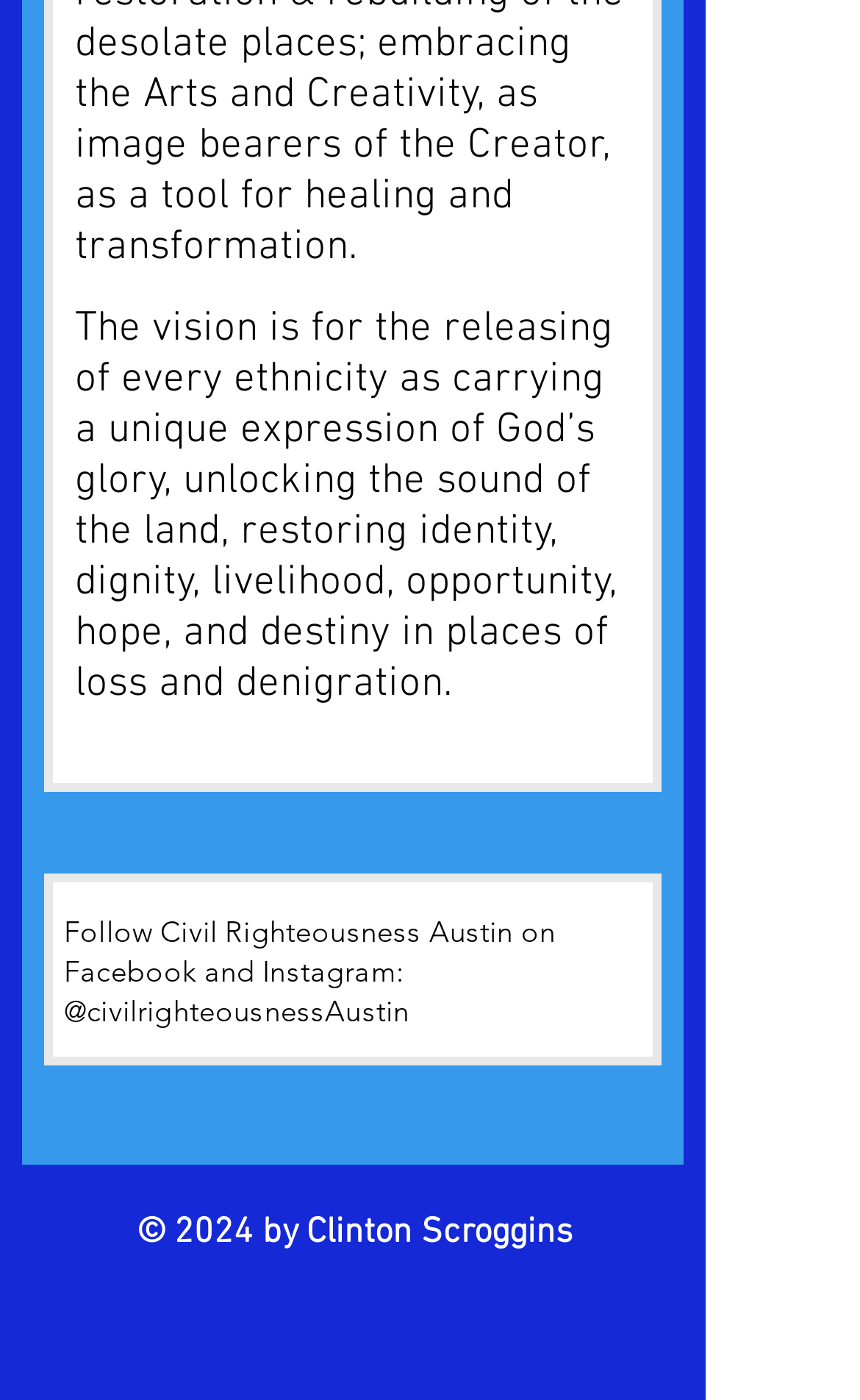Identify the bounding box for the UI element described as: "aria-label="Instagram Clean Grey"". Ensure the coordinates are four float numbers between 0 and 1, formatted as [left, top, right, bottom].

[0.356, 0.916, 0.446, 0.972]